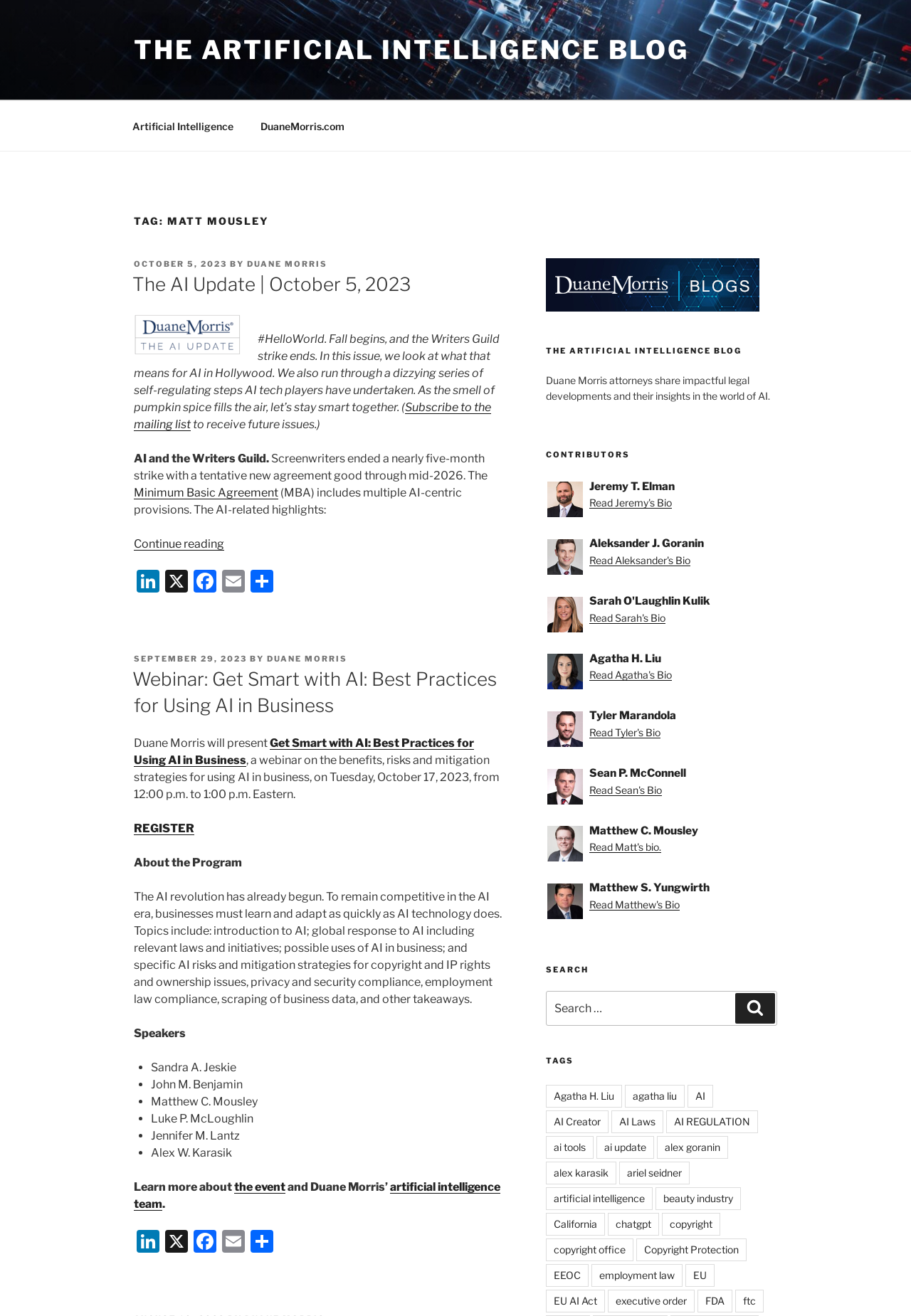Locate the bounding box coordinates of the clickable element to fulfill the following instruction: "Subscribe to the mailing list". Provide the coordinates as four float numbers between 0 and 1 in the format [left, top, right, bottom].

[0.147, 0.304, 0.539, 0.328]